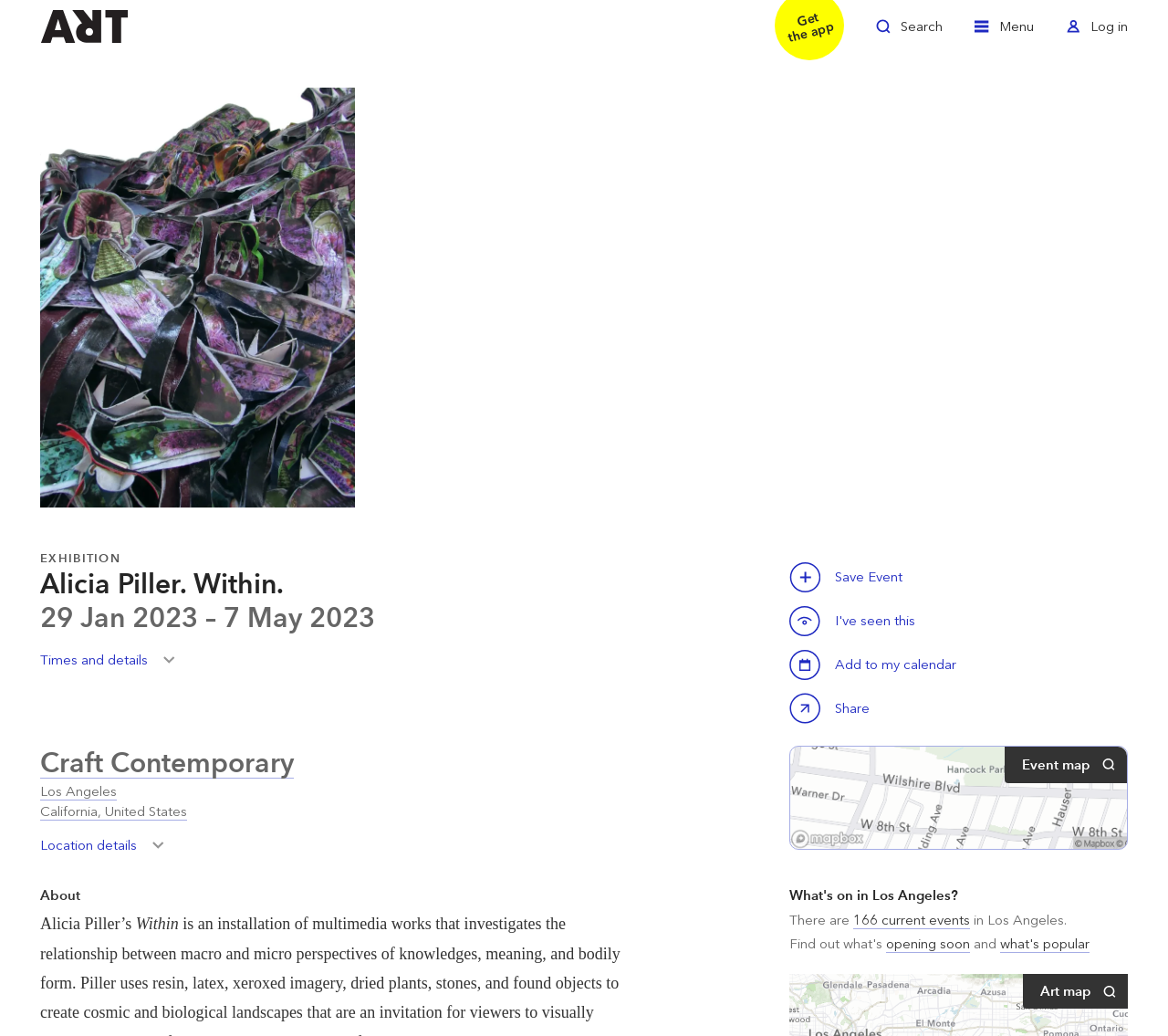Show the bounding box coordinates of the region that should be clicked to follow the instruction: "Toggle search."

[0.75, 0.013, 0.807, 0.049]